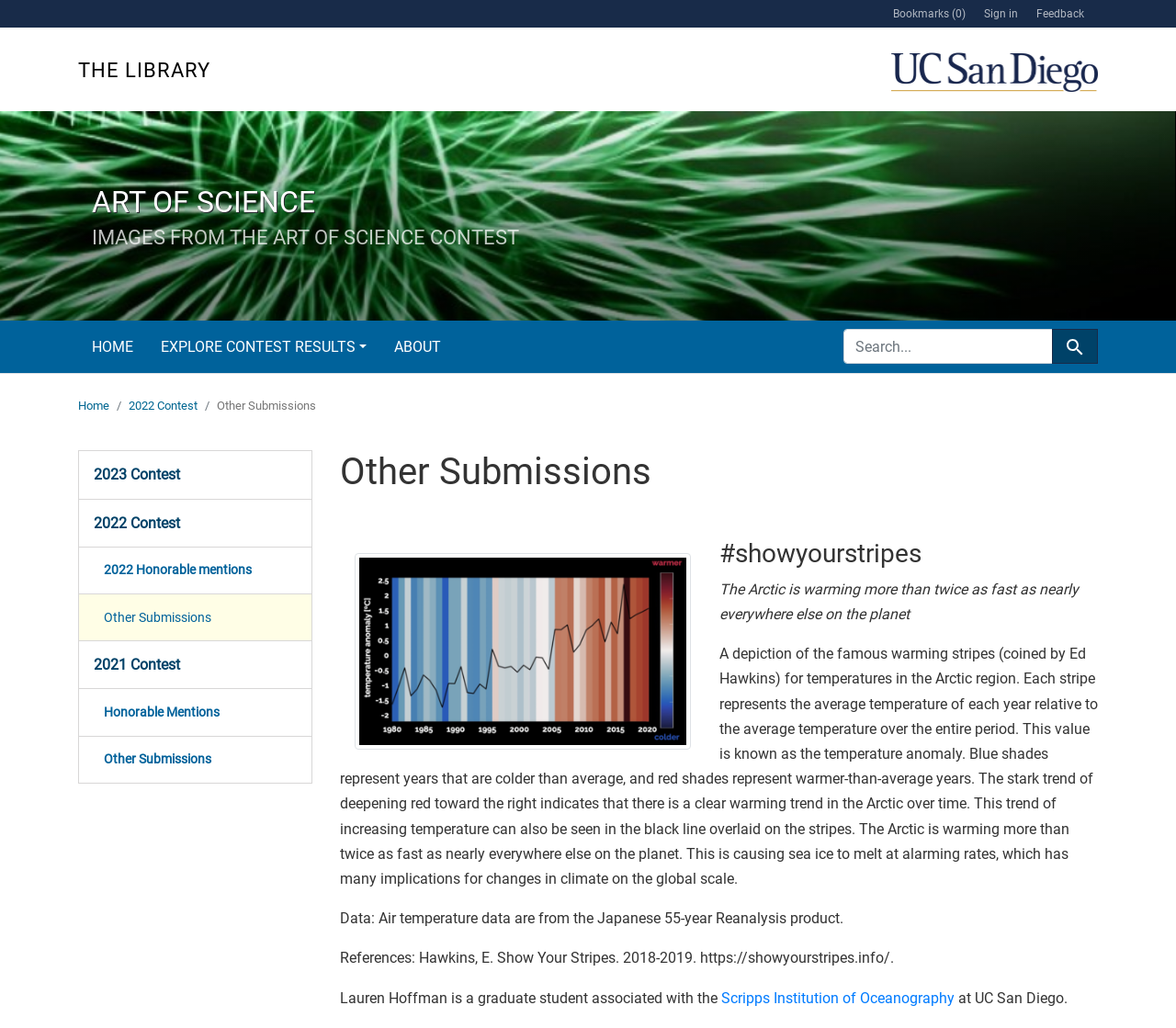Generate the text content of the main headline of the webpage.

ART OF SCIENCE